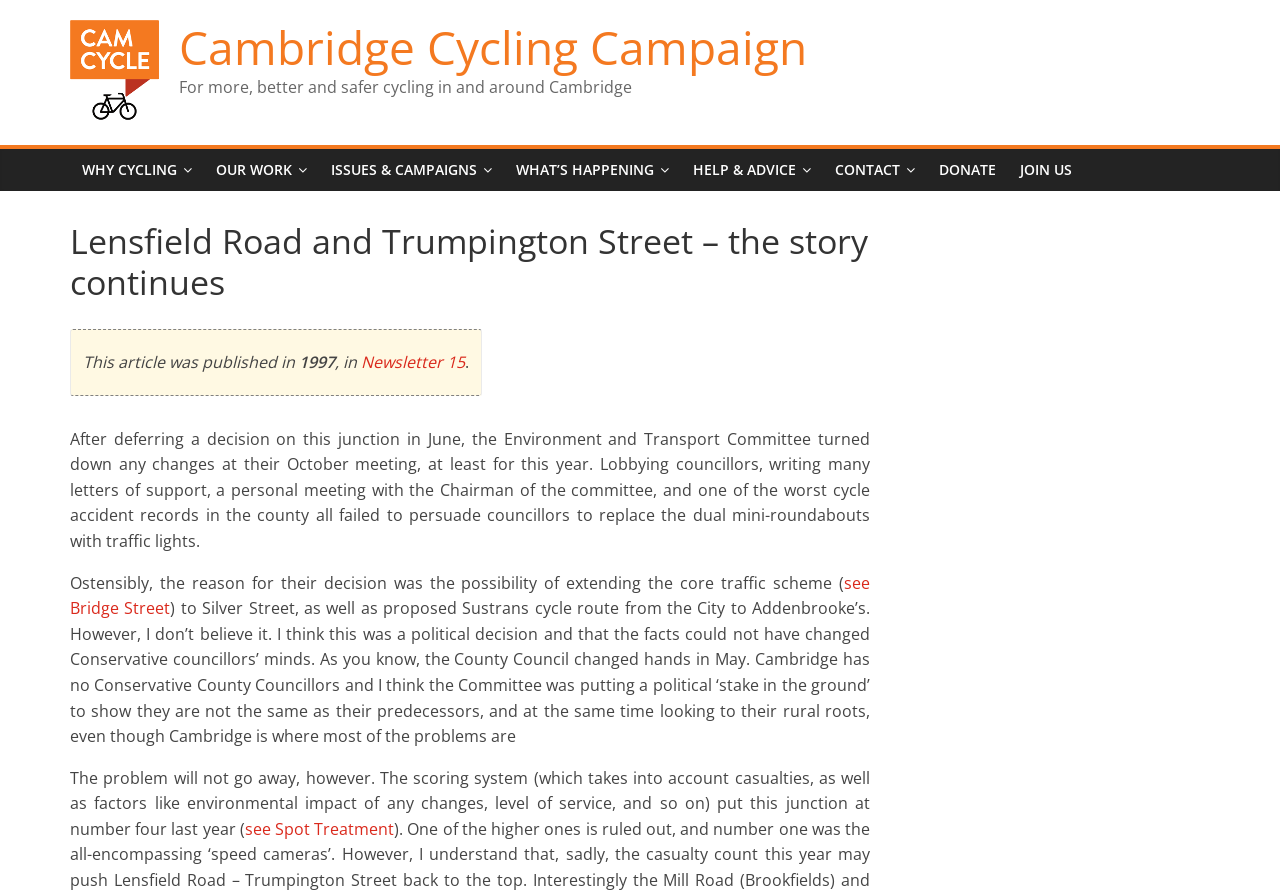What is the purpose of the Cambridge Cycling Campaign?
Utilize the information in the image to give a detailed answer to the question.

The purpose of the Cambridge Cycling Campaign can be found in the static text element below the campaign's name, which states 'For more, better and safer cycling in and around Cambridge'.